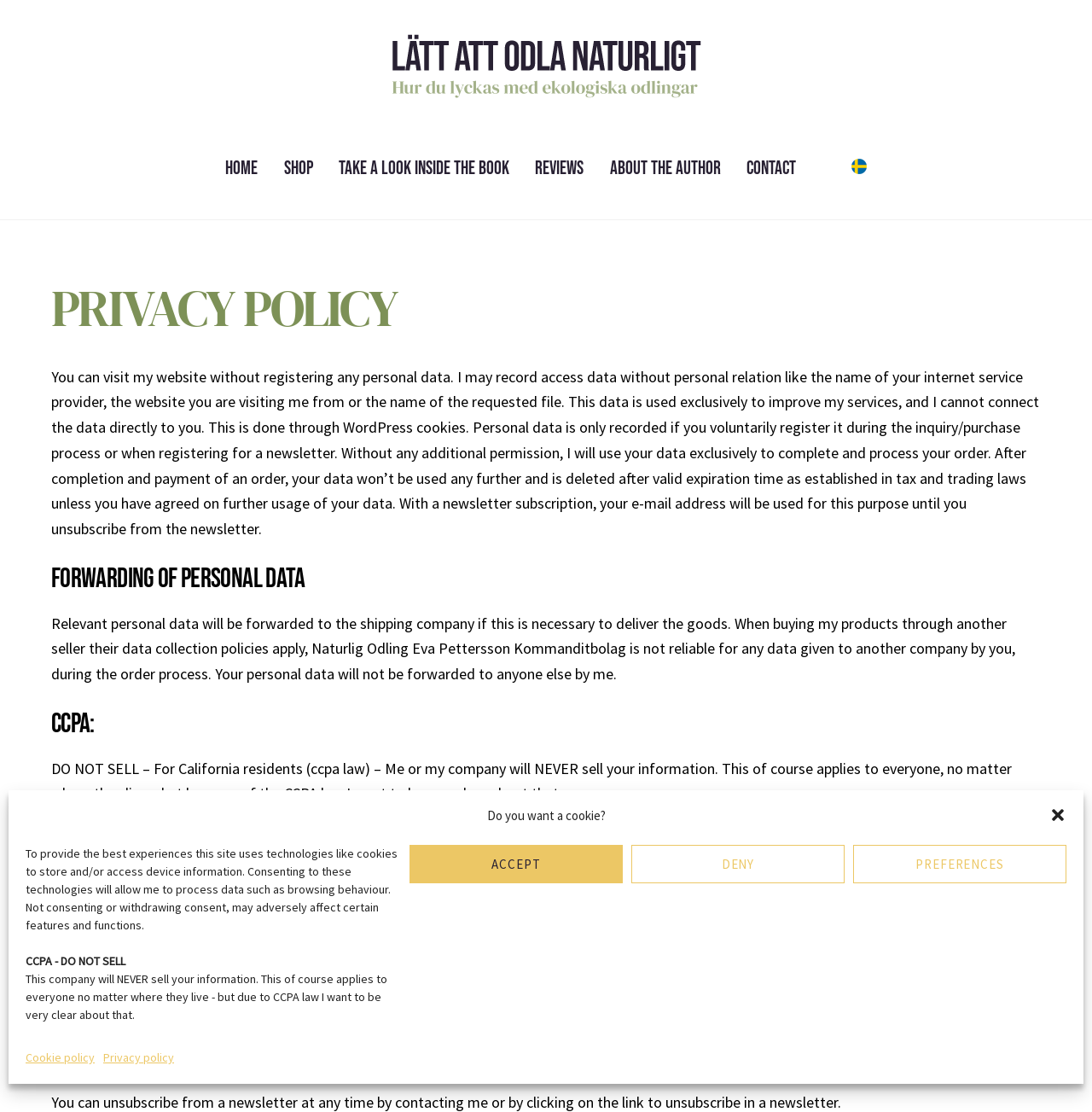Using the elements shown in the image, answer the question comprehensively: What is the purpose of this website?

Based on the links in the navigation menu, such as 'Shop' and 'Take a look inside the book', it appears that this website is an e-commerce platform selling products, possibly related to natural gardening or farming.